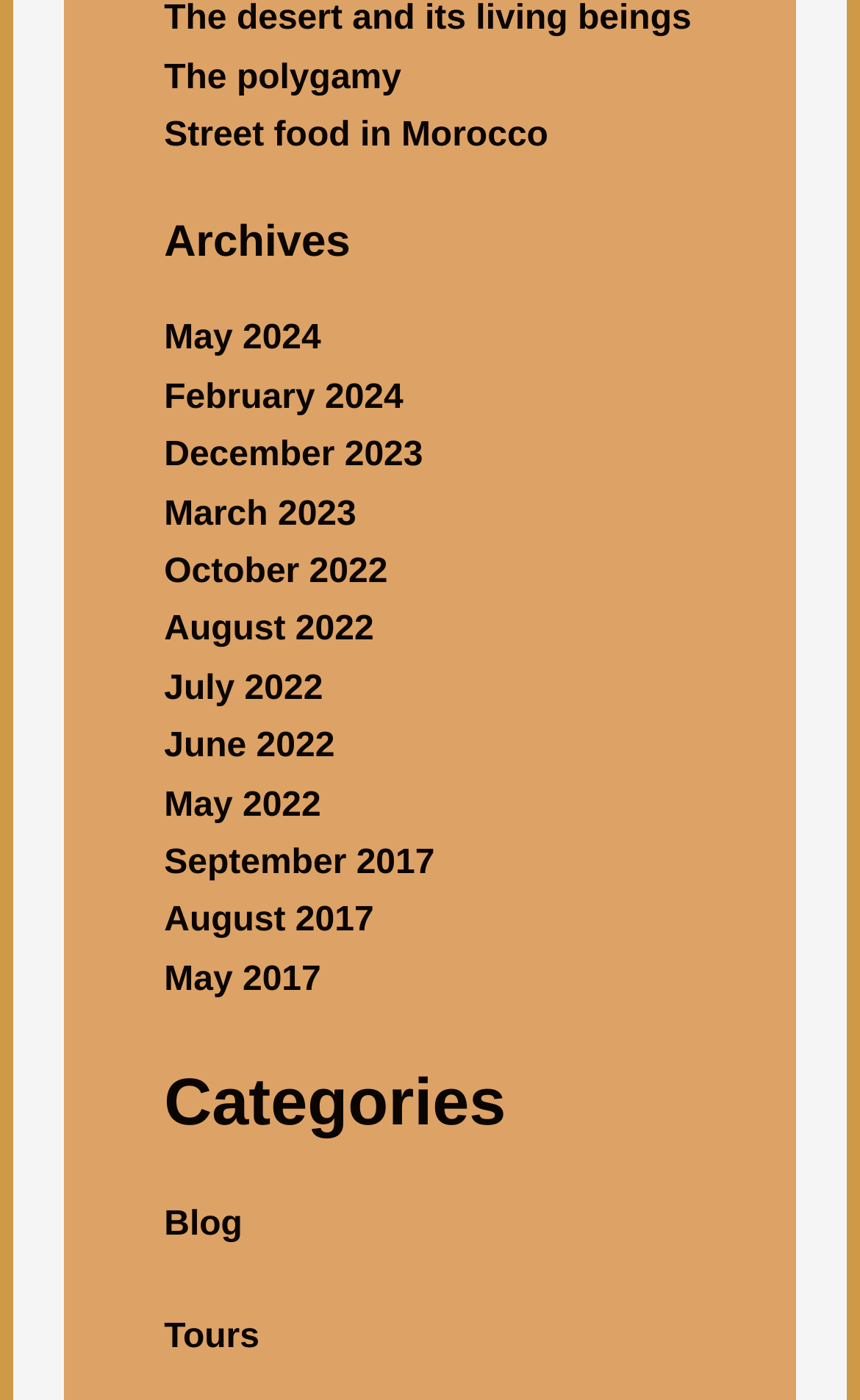Given the following UI element description: "aria-label="Email"", find the bounding box coordinates in the webpage screenshot.

[0.583, 0.786, 0.622, 0.81]